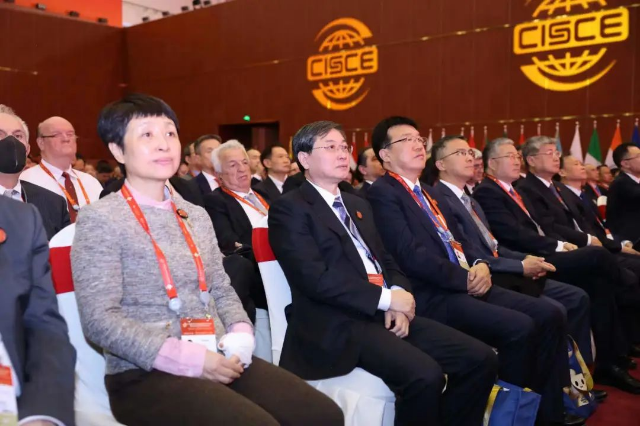Depict the image with a detailed narrative.

The image captures a moment from the China International Supply Chain Expo, featuring an audience of distinguished attendees. In the foreground, a diverse group of individuals is seated in a conference setting, attentively listening to a presentation. The audience members, clad in formal attire, include both men and women, displaying a range of expressions that reflect interest and engagement.

The background showcases the event's branding with the logo "CISCE" prominently displayed, indicating the significance of the gathering. Various flags are visible, suggesting an international representation at the expo. The setting is characterized by a modern conference environment, highlighted by red and wooden tones. Notable details include individuals adorned with identification badges, illustrating their participation in the event. The overall ambiance conveys a serious yet collaborative atmosphere focused on supply chain discussions.